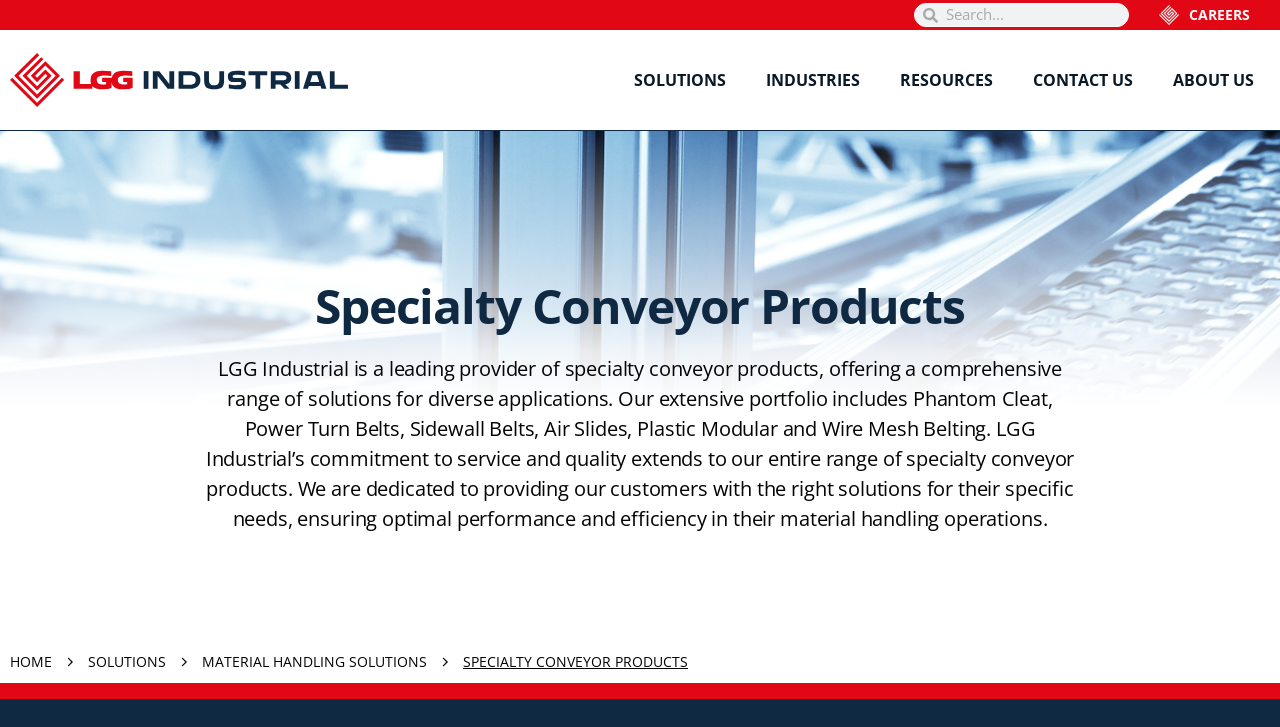Provide your answer in a single word or phrase: 
How many menu items are there?

5